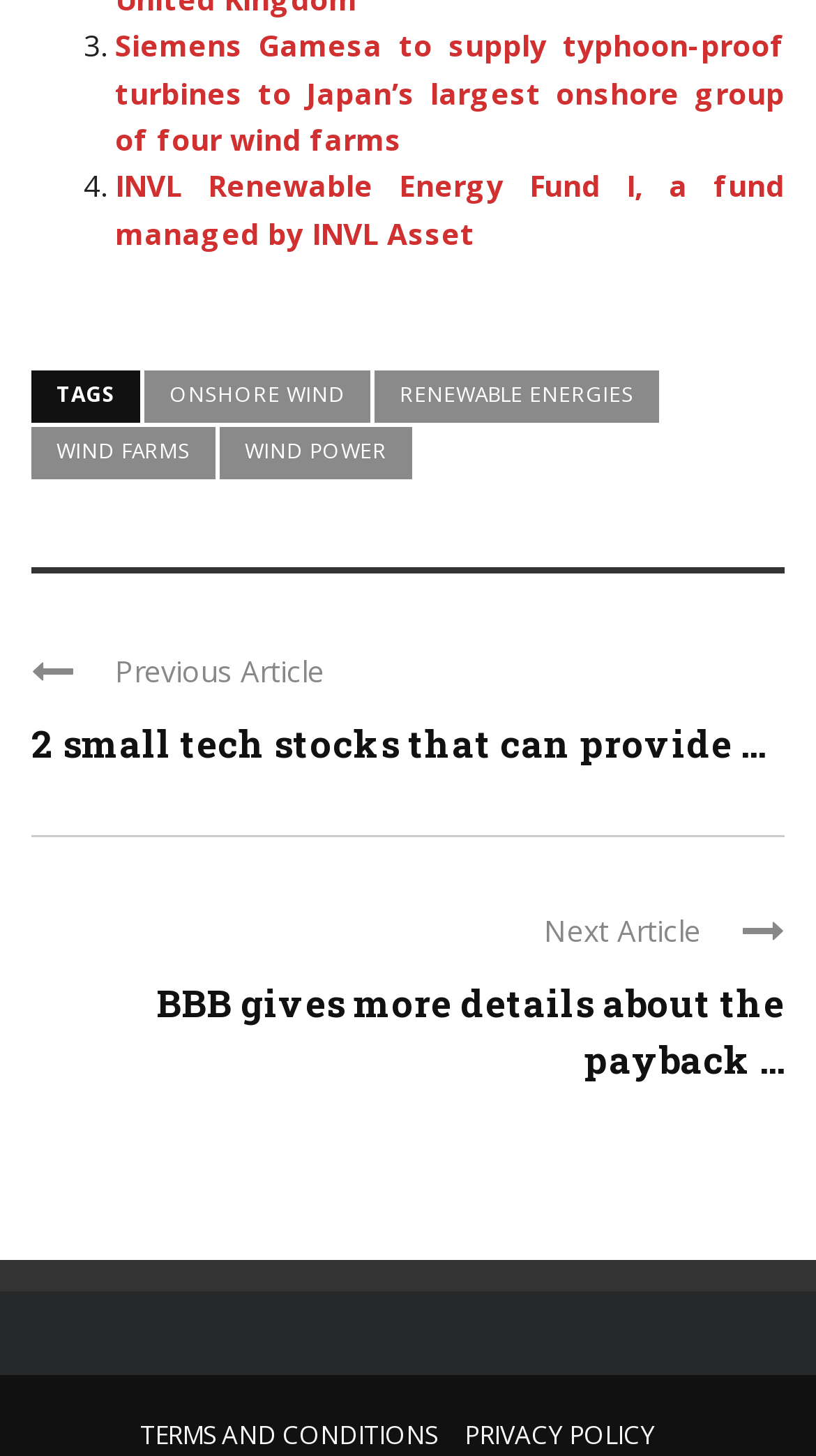What is the category of the article with the title 'Siemens Gamesa to supply typhoon-proof turbines to Japan’s largest onshore group of four wind farms'?
Using the image as a reference, answer with just one word or a short phrase.

ONSHORE WIND